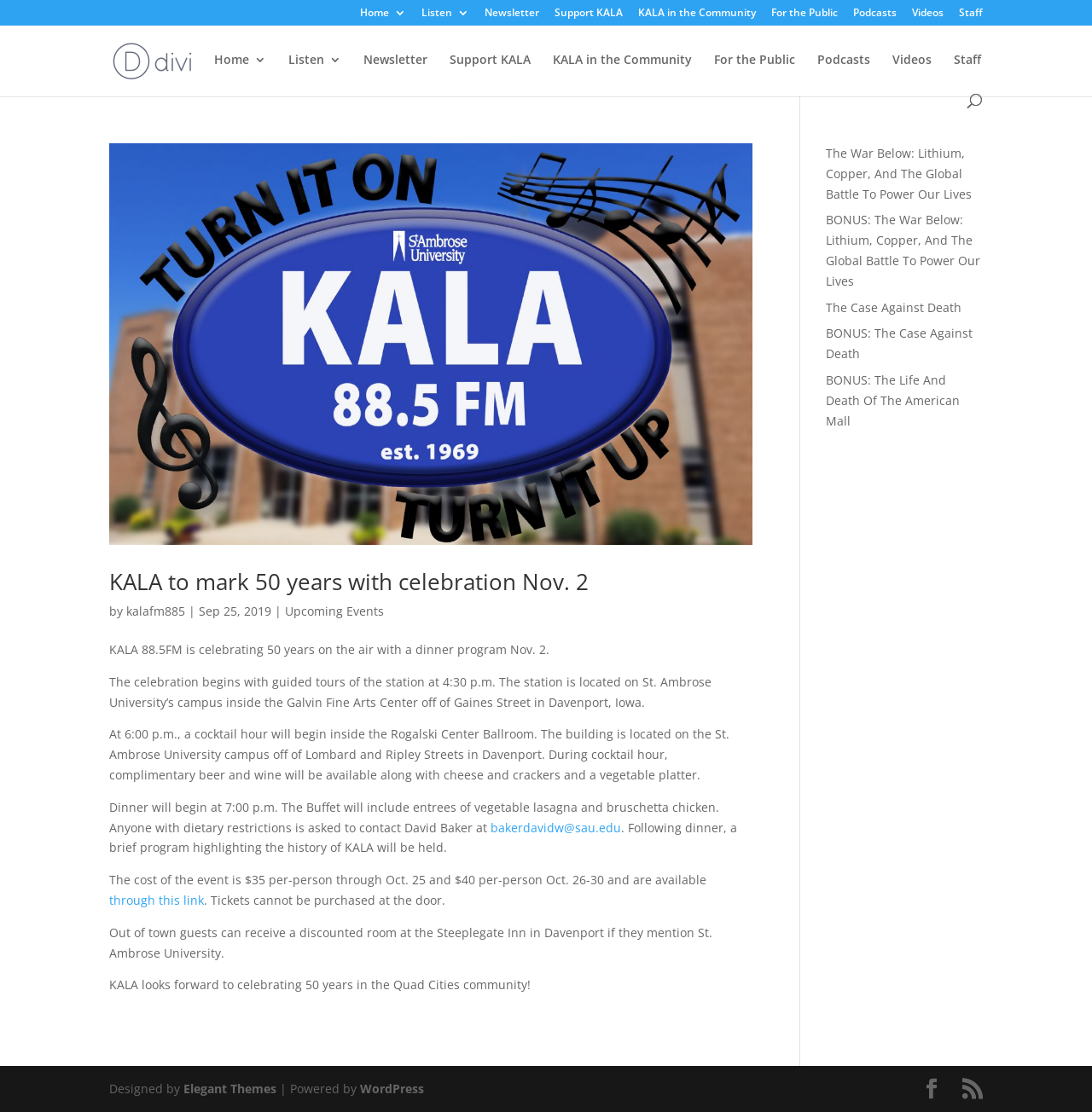Using the element description: "Upcoming Events", determine the bounding box coordinates for the specified UI element. The coordinates should be four float numbers between 0 and 1, [left, top, right, bottom].

[0.261, 0.542, 0.352, 0.557]